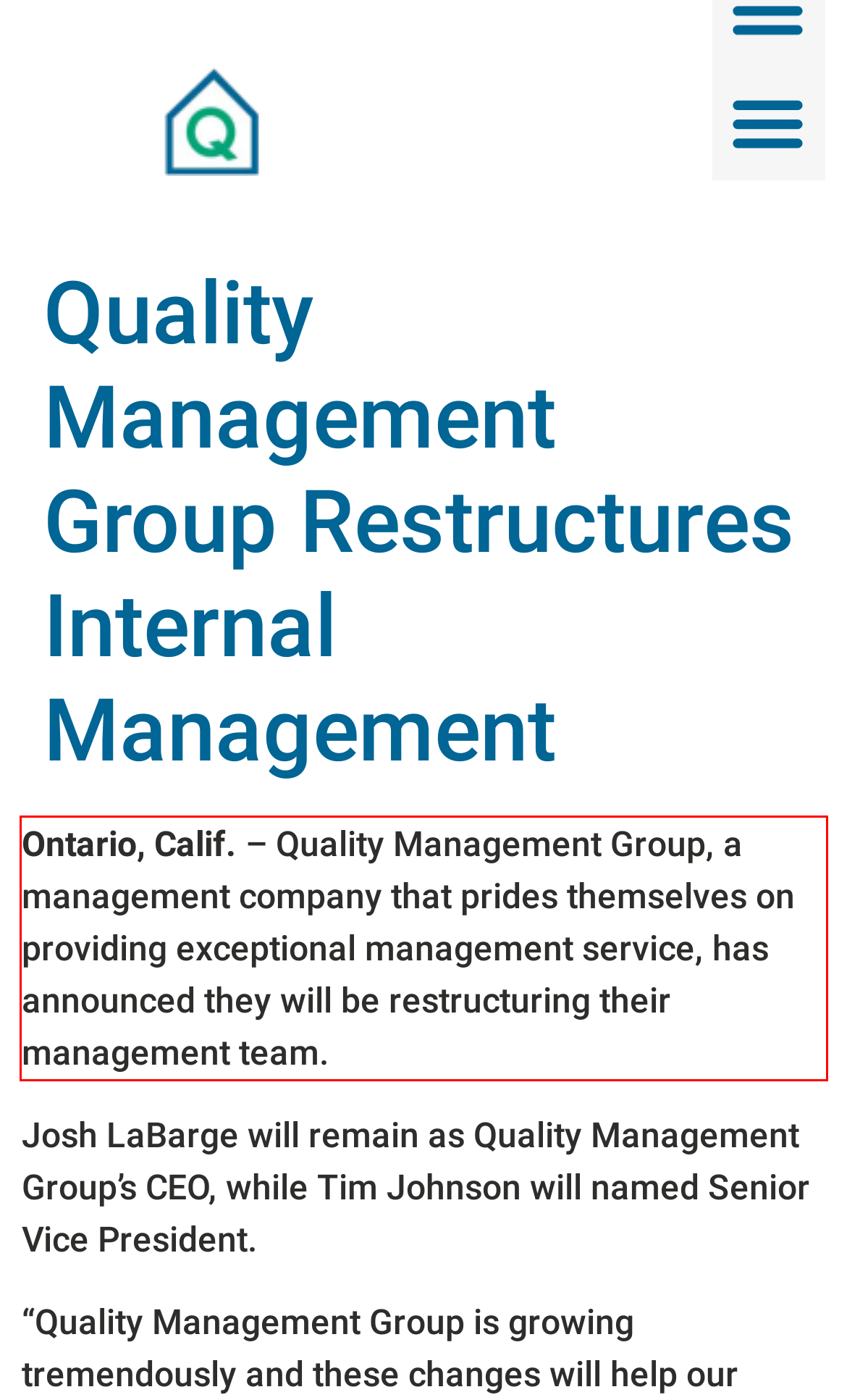There is a screenshot of a webpage with a red bounding box around a UI element. Please use OCR to extract the text within the red bounding box.

Ontario, Calif. – Quality Management Group, a management company that prides themselves on providing exceptional management service, has announced they will be restructuring their management team.